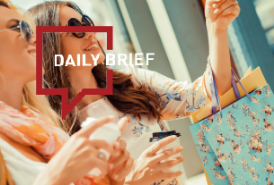What is overlaid on the image?
Respond to the question with a single word or phrase according to the image.

The text 'DAILY BRIEF'